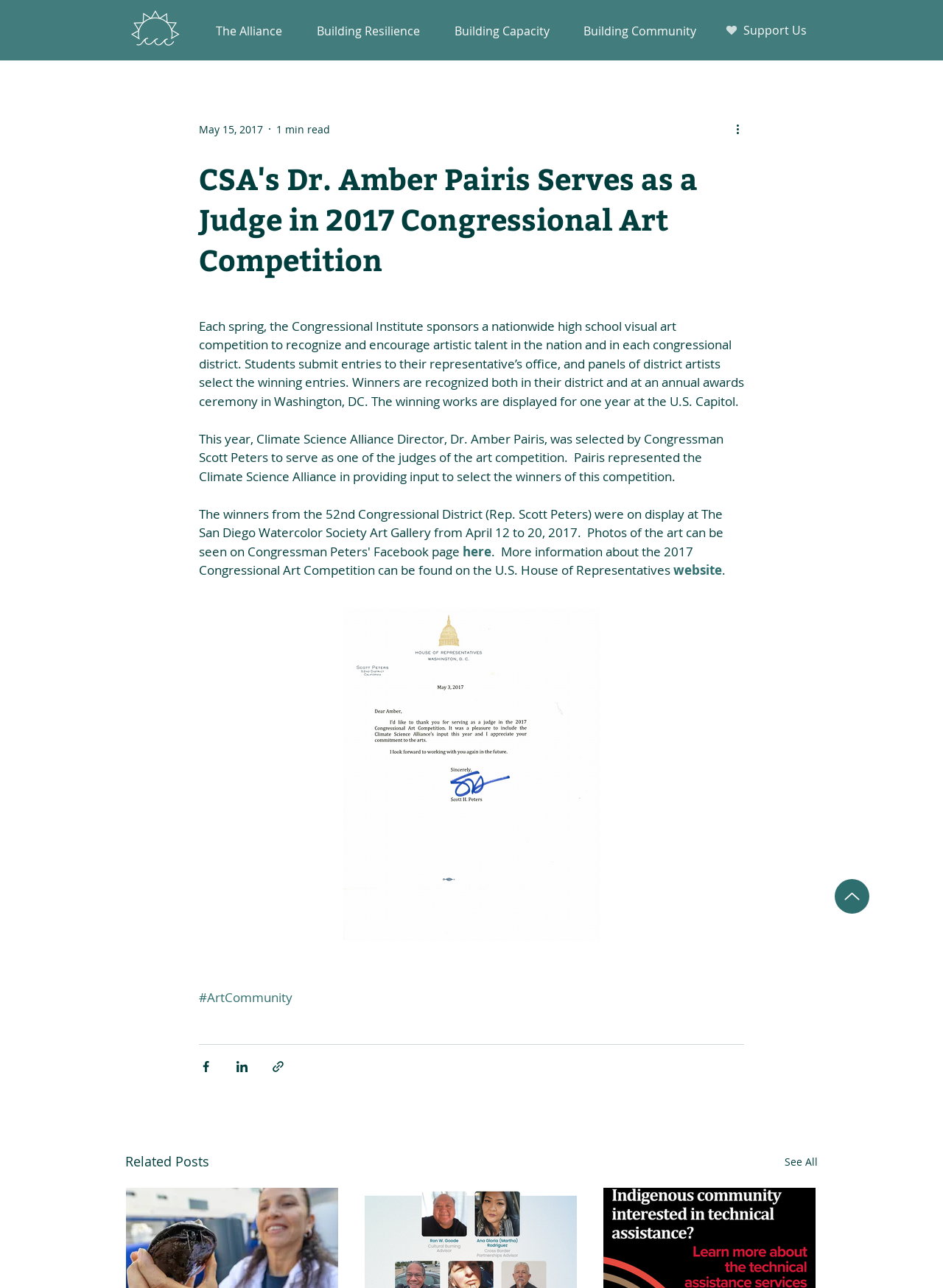Where are the winning artworks displayed for one year?
Answer the question with a single word or phrase, referring to the image.

U.S. Capitol